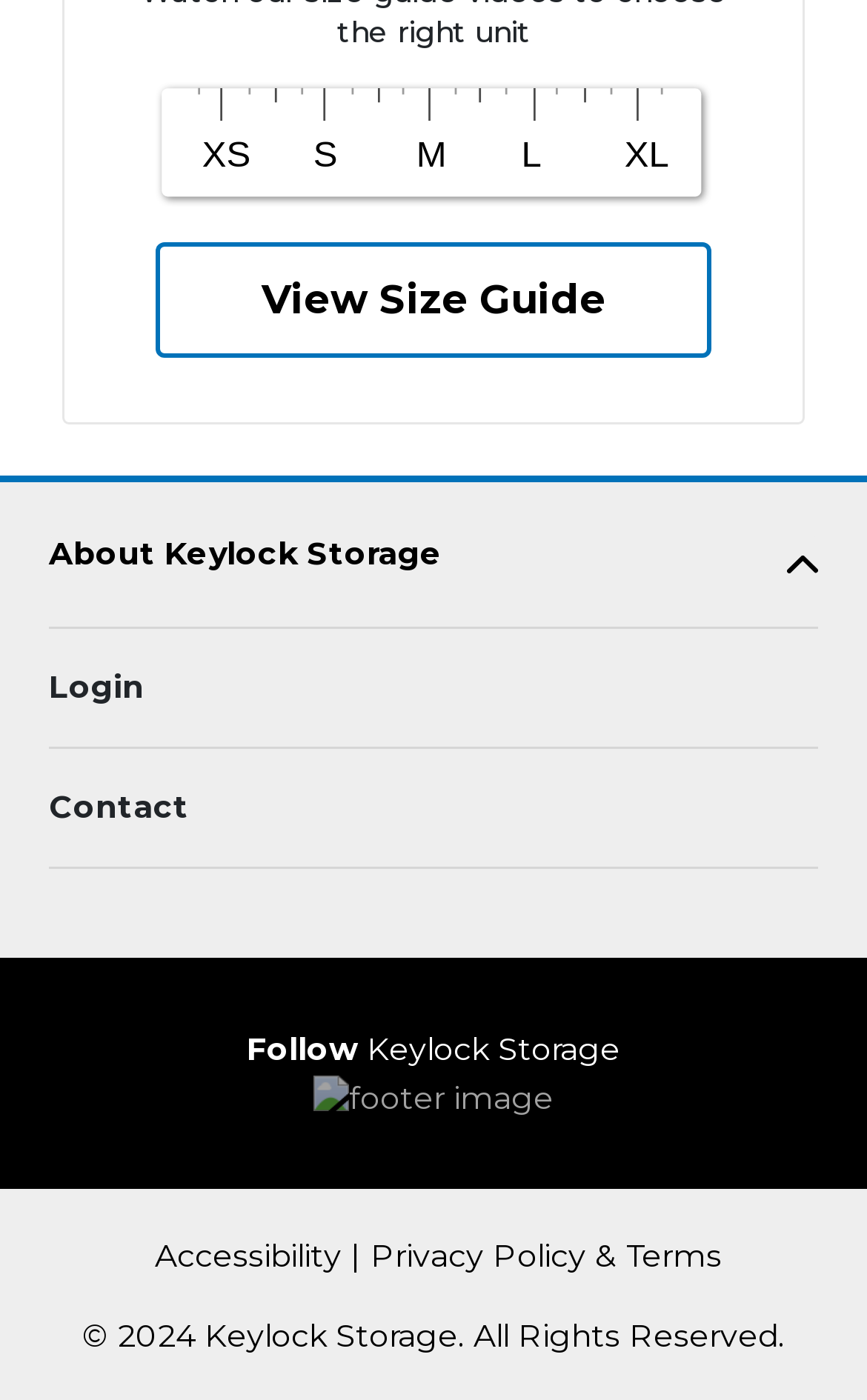Can you find the bounding box coordinates for the element to click on to achieve the instruction: "Login"?

[0.056, 0.476, 0.167, 0.505]